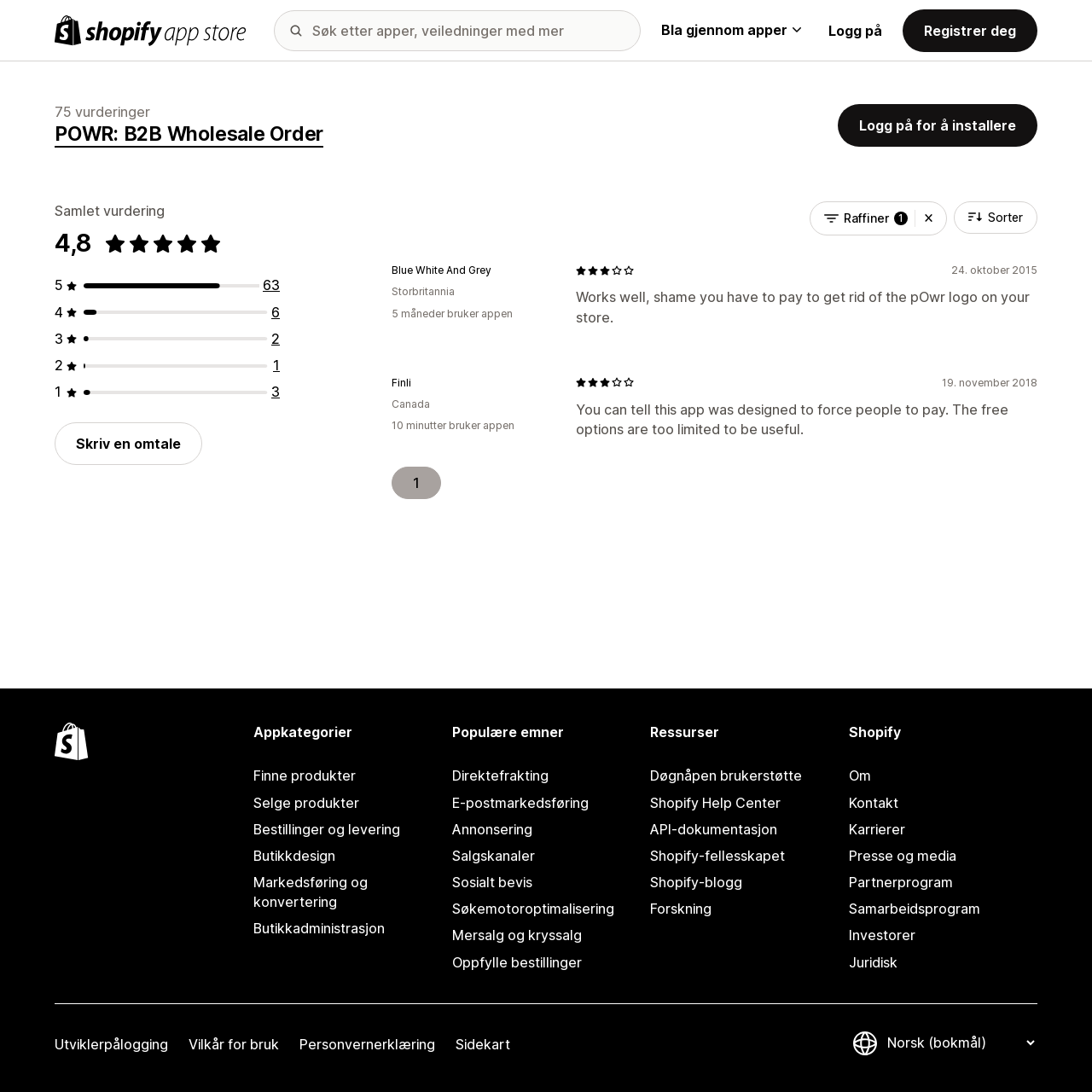What is the purpose of the 'Raffiner' button?
Please give a detailed answer to the question using the information shown in the image.

I inferred the purpose of the 'Raffiner' button by looking at its location and the text 'Tøm filtre' next to it, which suggests that it is used to filter or refine something.